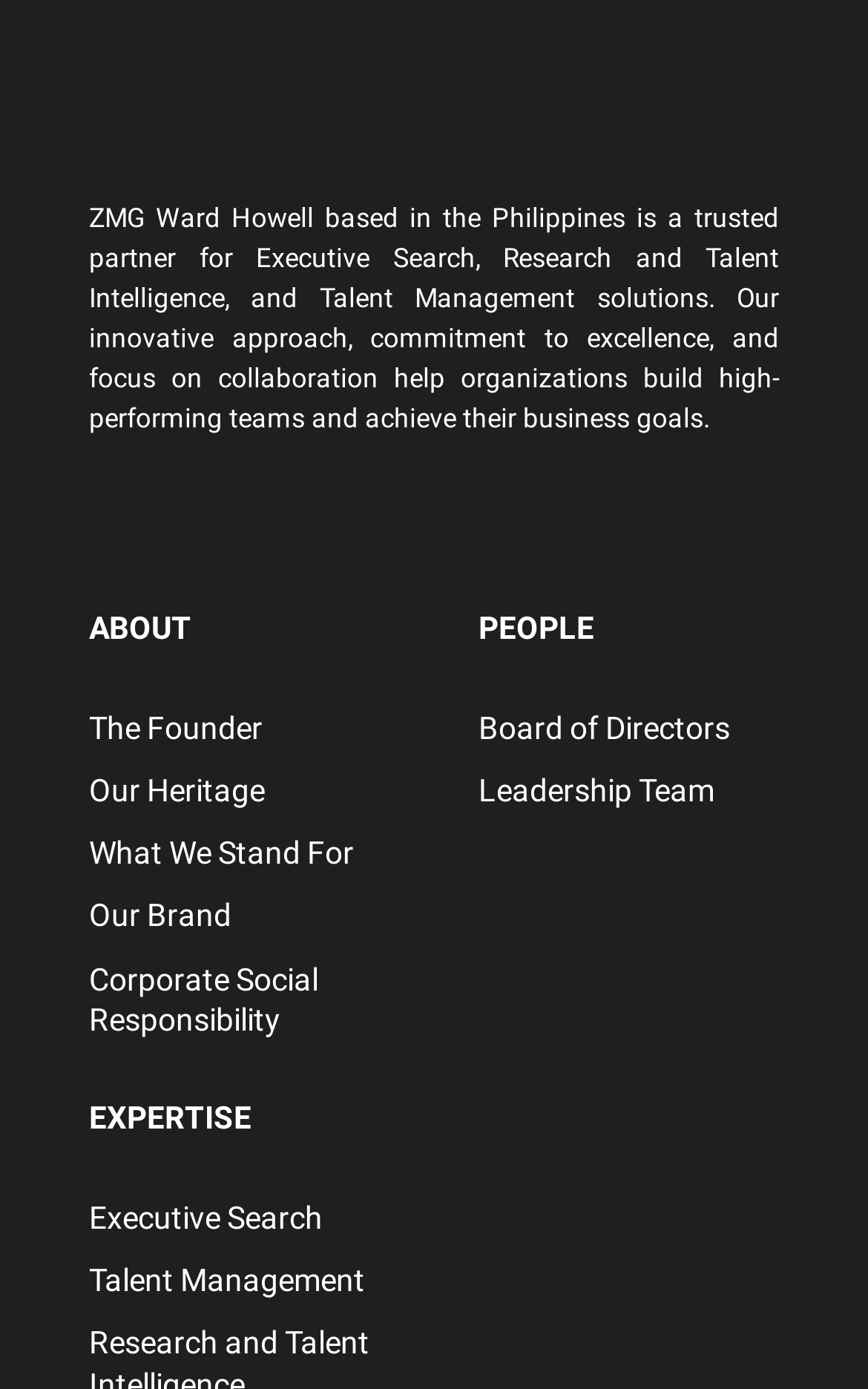Highlight the bounding box coordinates of the element you need to click to perform the following instruction: "View 'Computer software'."

None